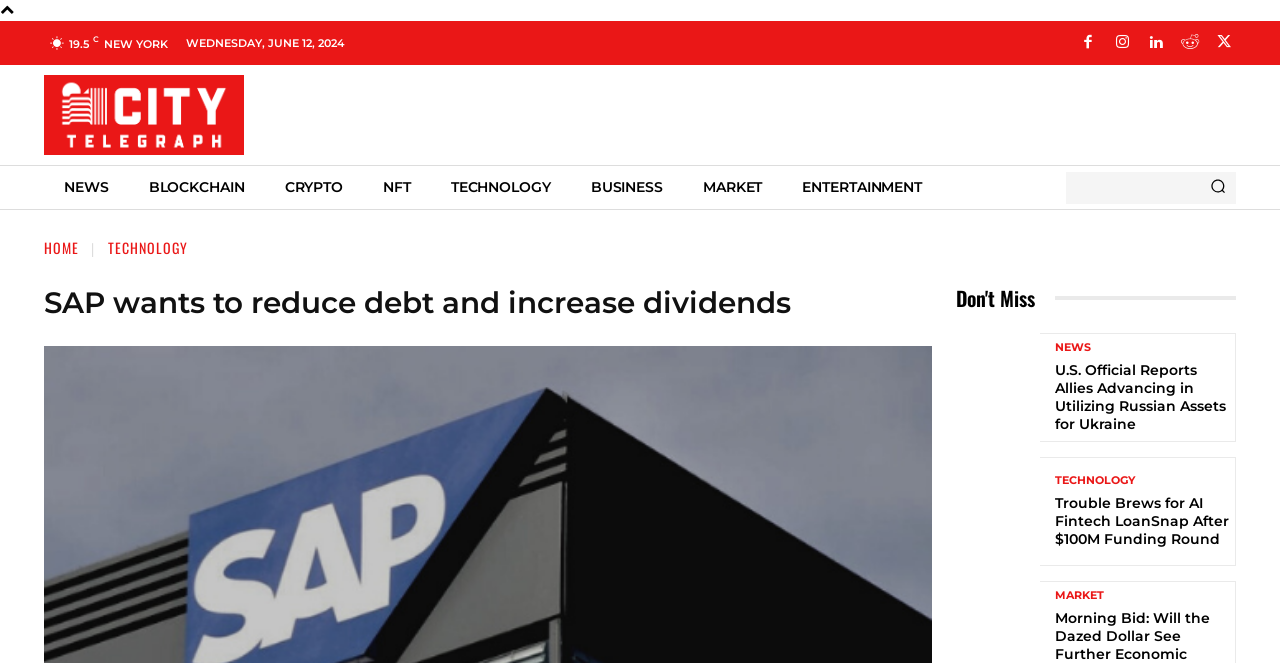Refer to the screenshot and give an in-depth answer to this question: What is the date mentioned in the webpage?

I found the date by looking at the StaticText element with the text 'WEDNESDAY, JUNE 12, 2024' which is located at the top of the webpage, indicating the date of the news article.